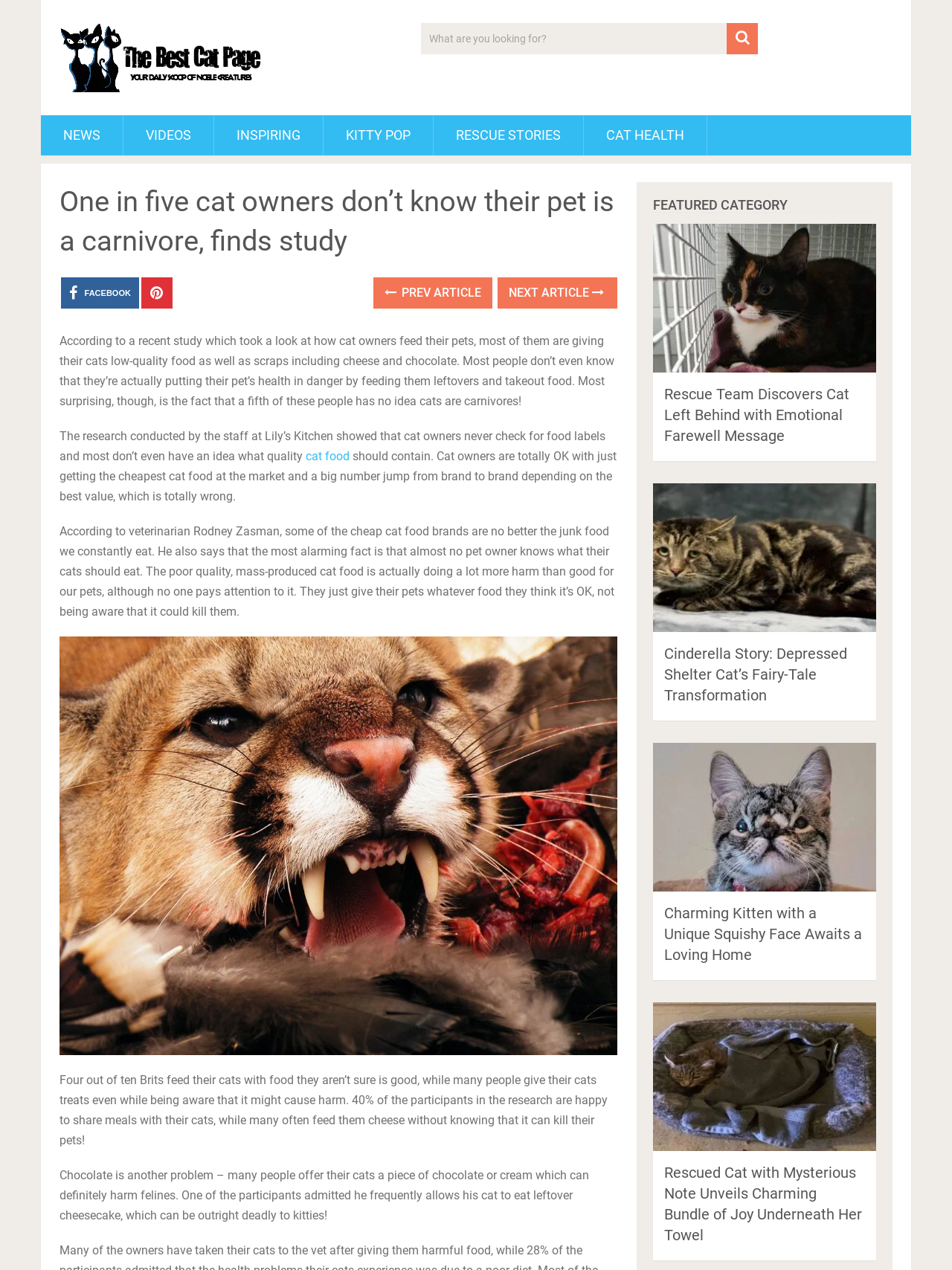Please locate the bounding box coordinates of the region I need to click to follow this instruction: "Search for something".

[0.442, 0.018, 0.796, 0.043]